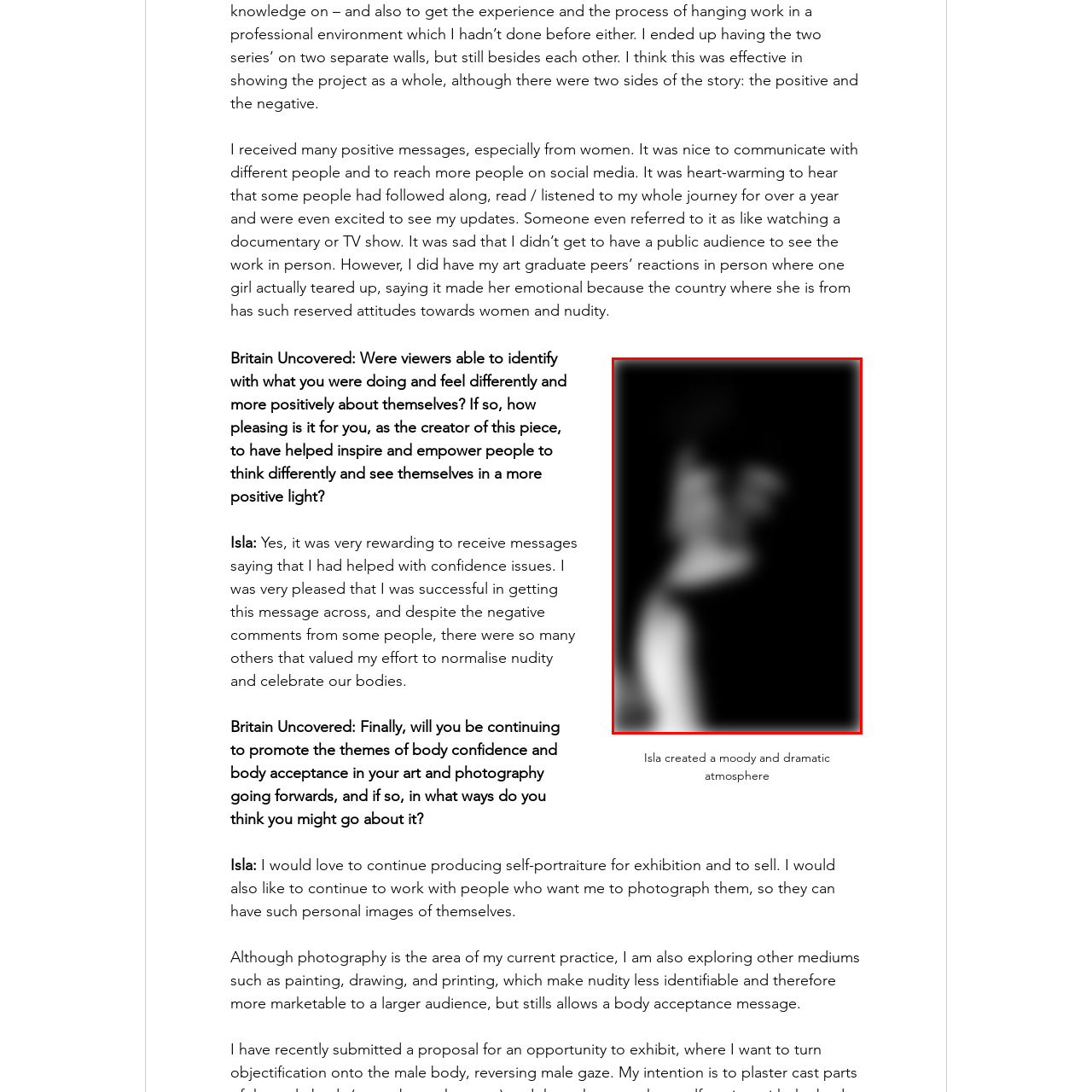What is the dominant color of the background in the image?
Pay attention to the image surrounded by the red bounding box and answer the question in detail based on the image.

The dominant color of the background in the image is dark, as the caption mentions that the piece captures a striking silhouette against a dark background.